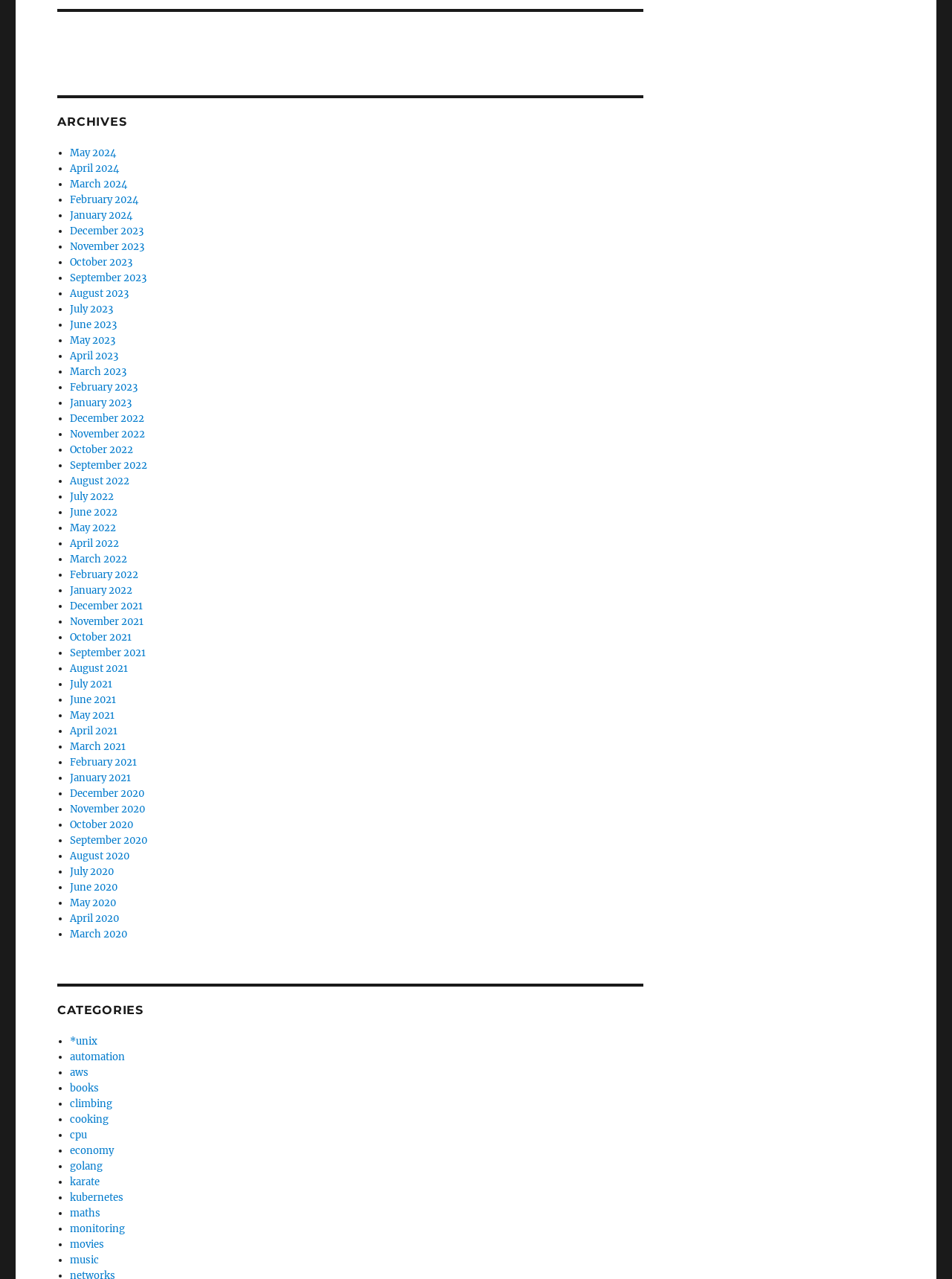Please identify the bounding box coordinates of the element's region that should be clicked to execute the following instruction: "Browse archives for January 2022". The bounding box coordinates must be four float numbers between 0 and 1, i.e., [left, top, right, bottom].

[0.073, 0.457, 0.139, 0.467]